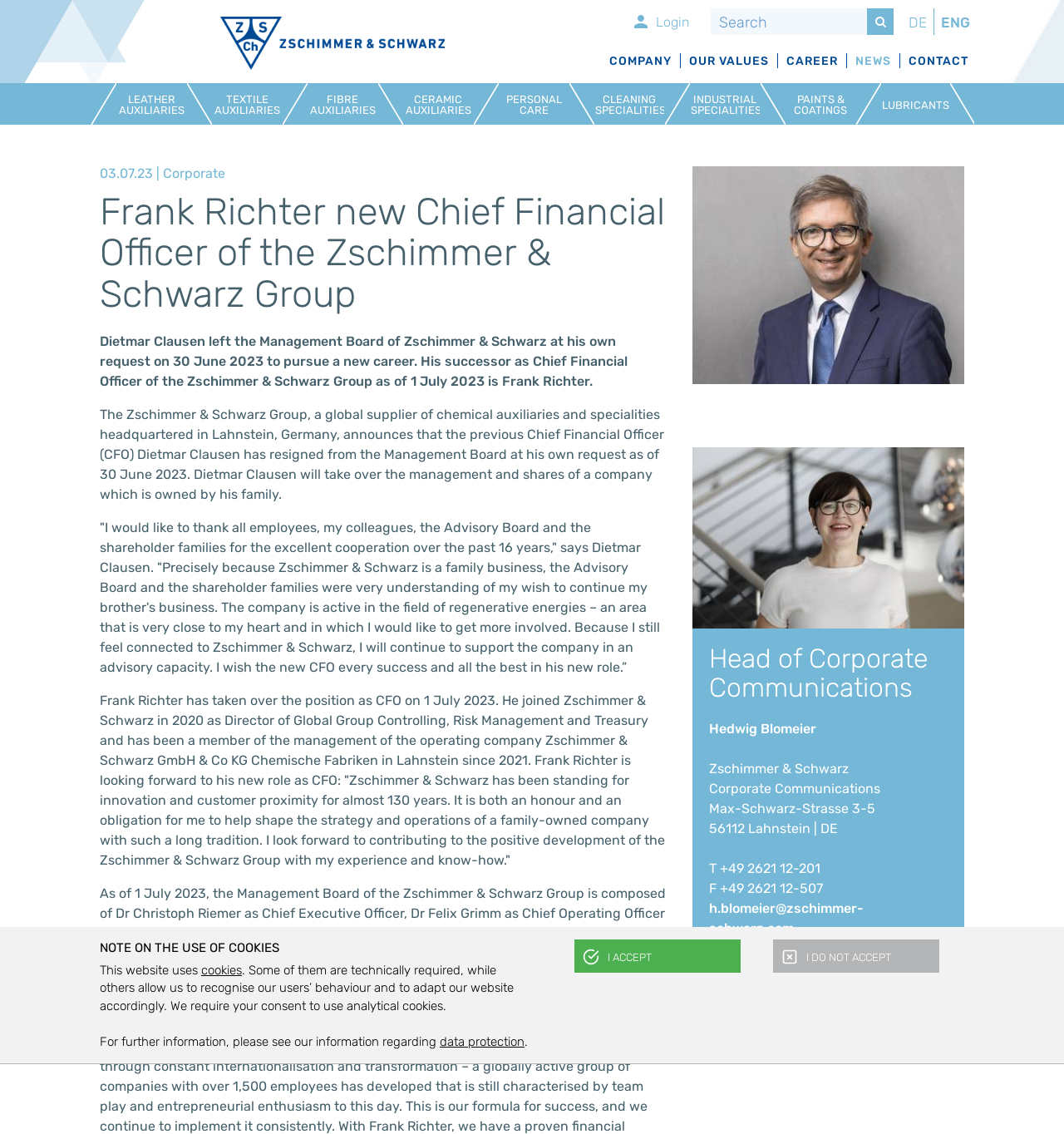Provide your answer to the question using just one word or phrase: What is the address of Zschimmer & Schwarz Corporate Communications?

Max-Schwarz-Strasse 3-5, 56112 Lahnstein | DE